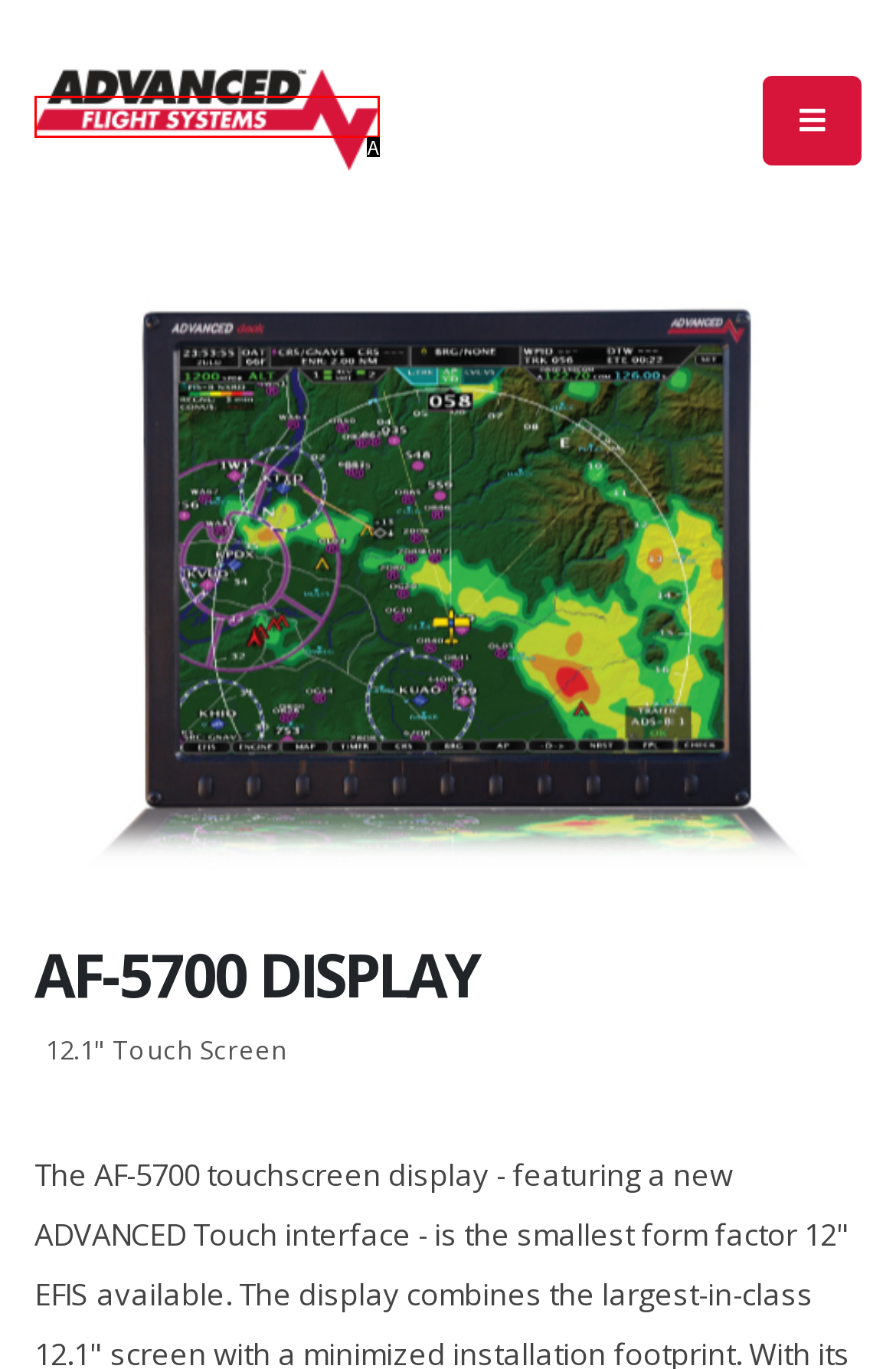Match the HTML element to the description: alt="Advanced Flight Systems". Respond with the letter of the correct option directly.

A